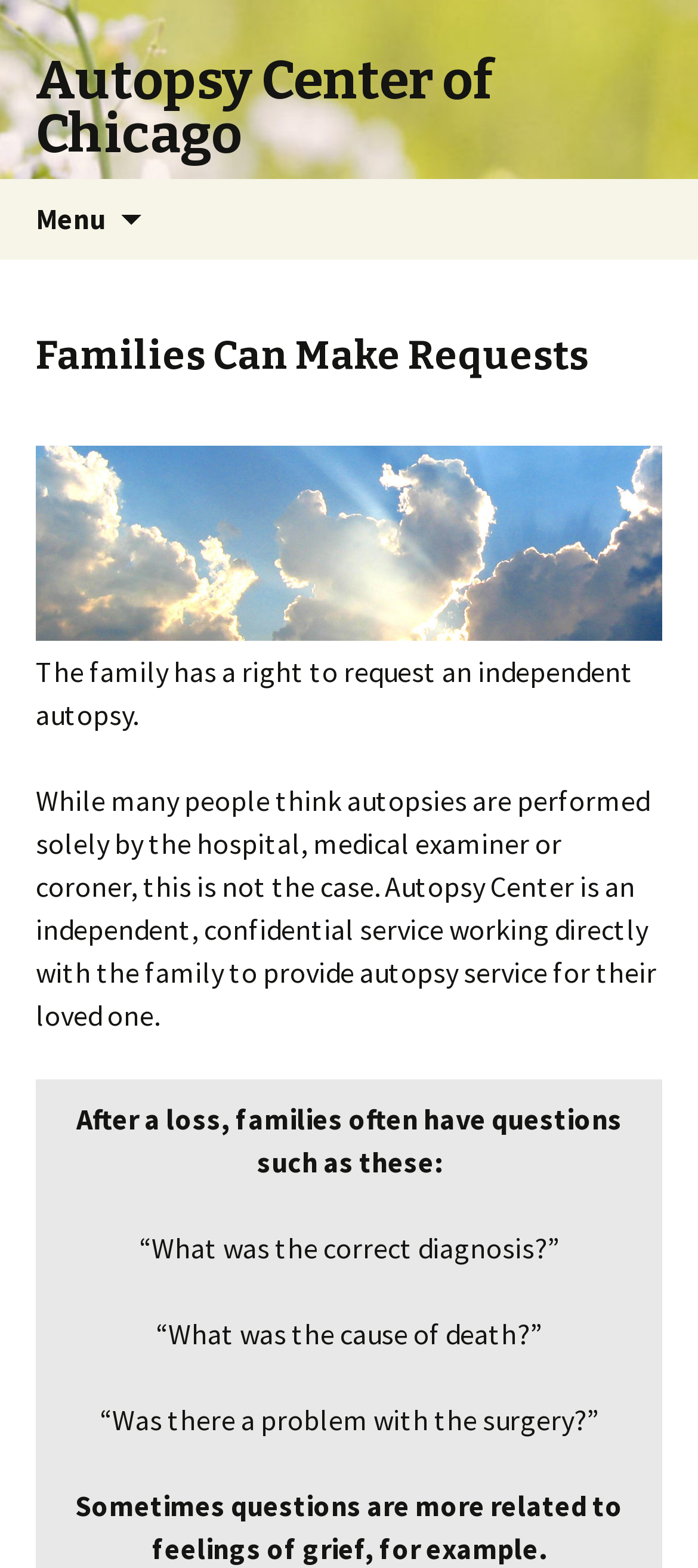What questions do families often have after a loss?
Please provide a single word or phrase as your answer based on the image.

Diagnosis, cause of death, surgery problems